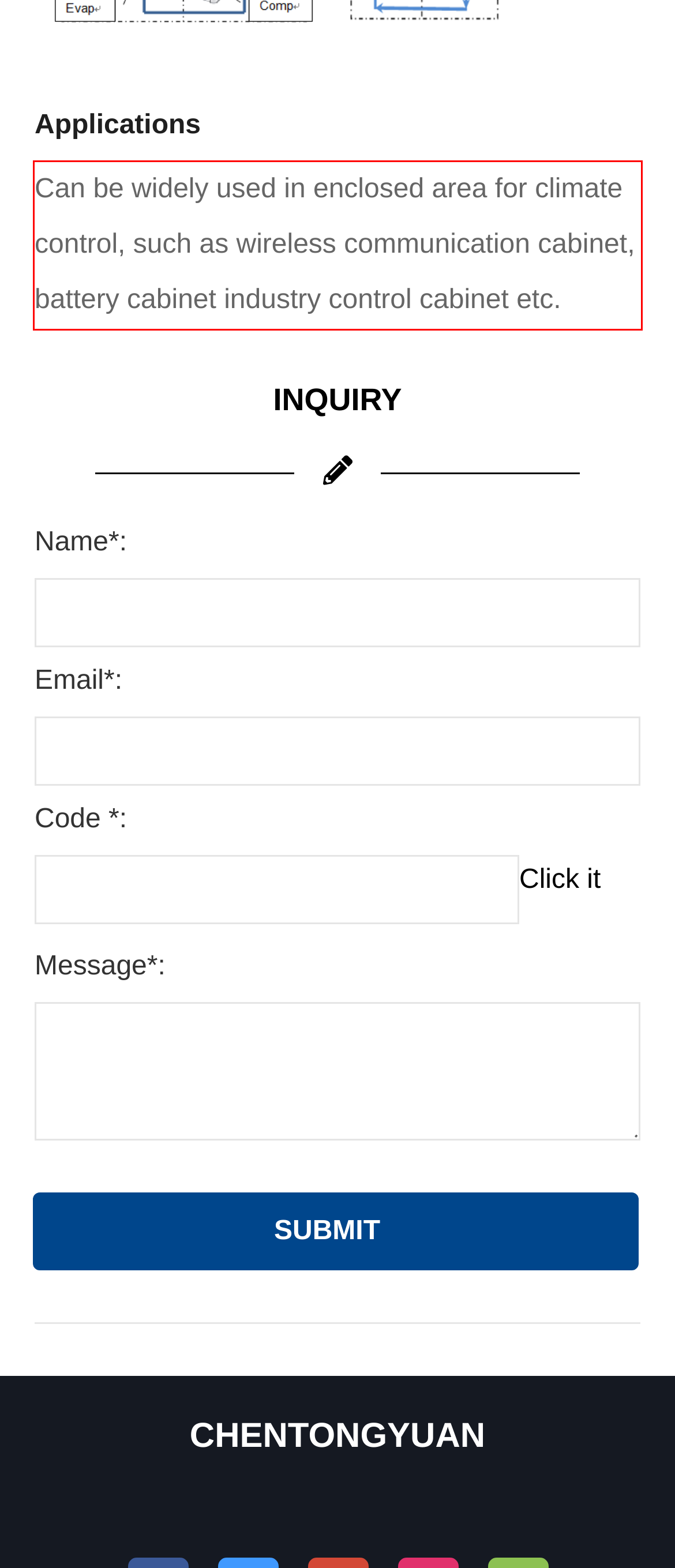In the screenshot of the webpage, find the red bounding box and perform OCR to obtain the text content restricted within this red bounding box.

Can be widely used in enclosed area for climate control, such as wireless communication cabinet, battery cabinet industry control cabinet etc.